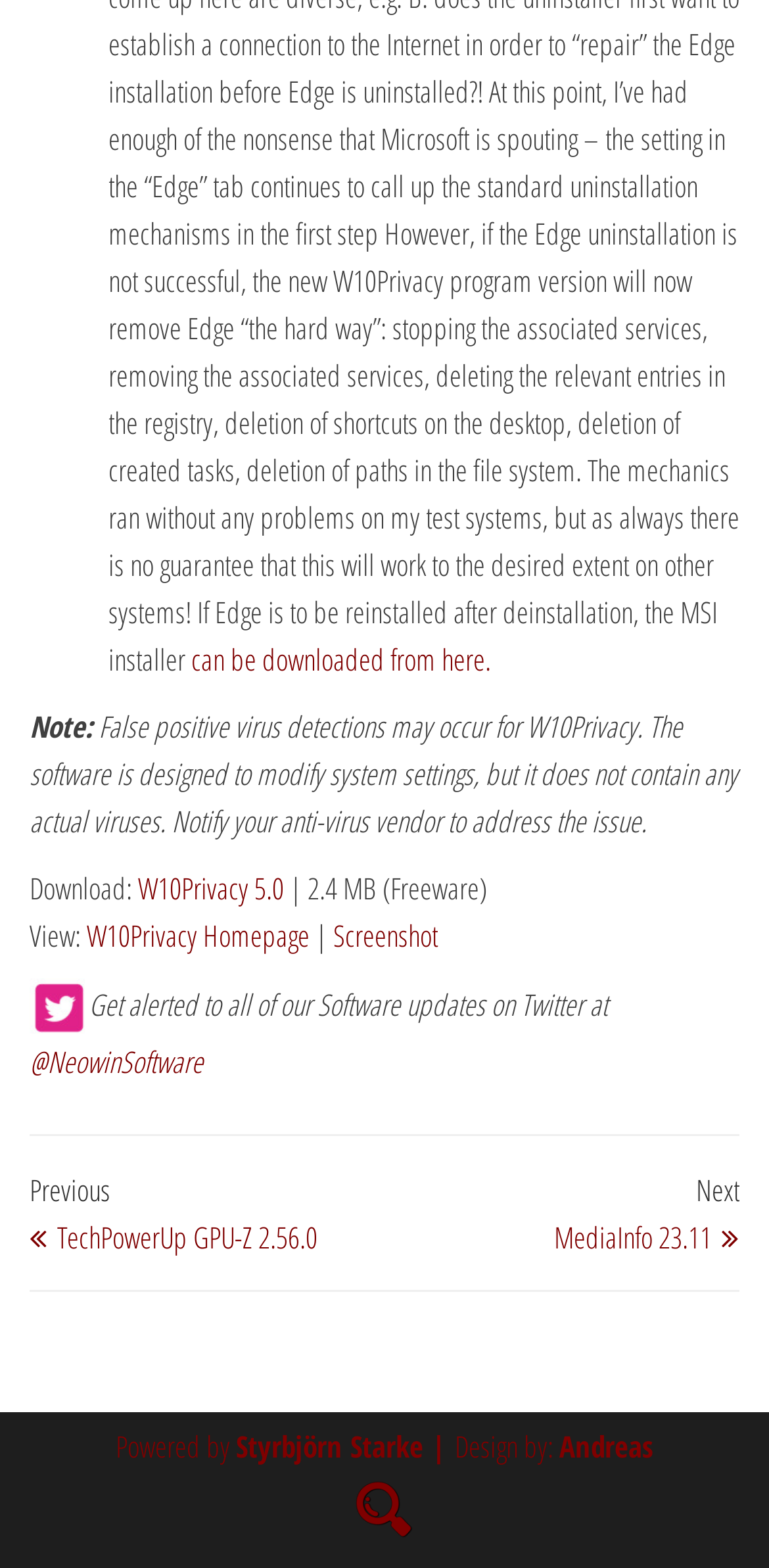Can you specify the bounding box coordinates for the region that should be clicked to fulfill this instruction: "View Screenshot".

[0.433, 0.583, 0.569, 0.608]